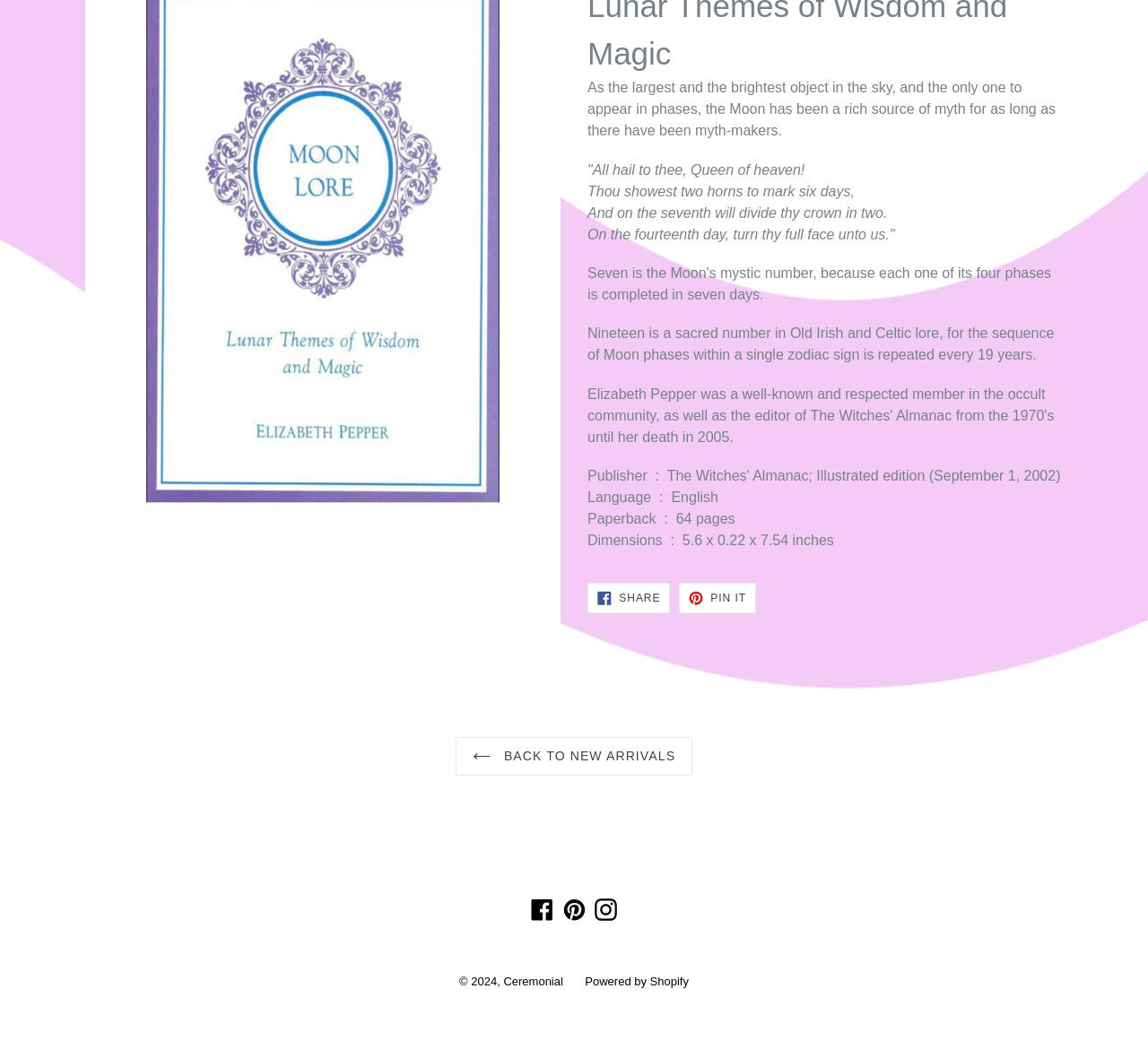Locate the bounding box coordinates of the UI element described by: "Instagram". Provide the coordinates as four float numbers between 0 and 1, formatted as [left, top, right, bottom].

[0.516, 0.863, 0.54, 0.885]